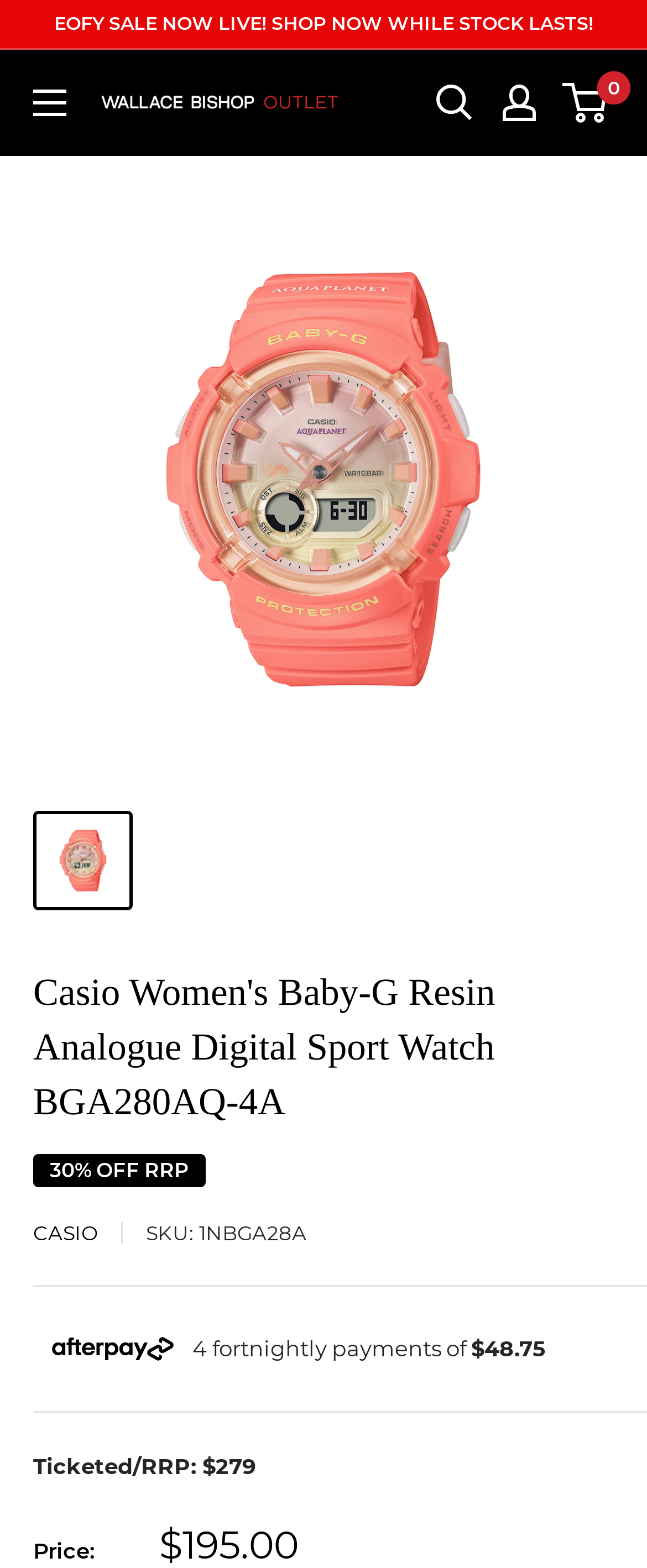How many fortnightly payments are available?
By examining the image, provide a one-word or phrase answer.

4